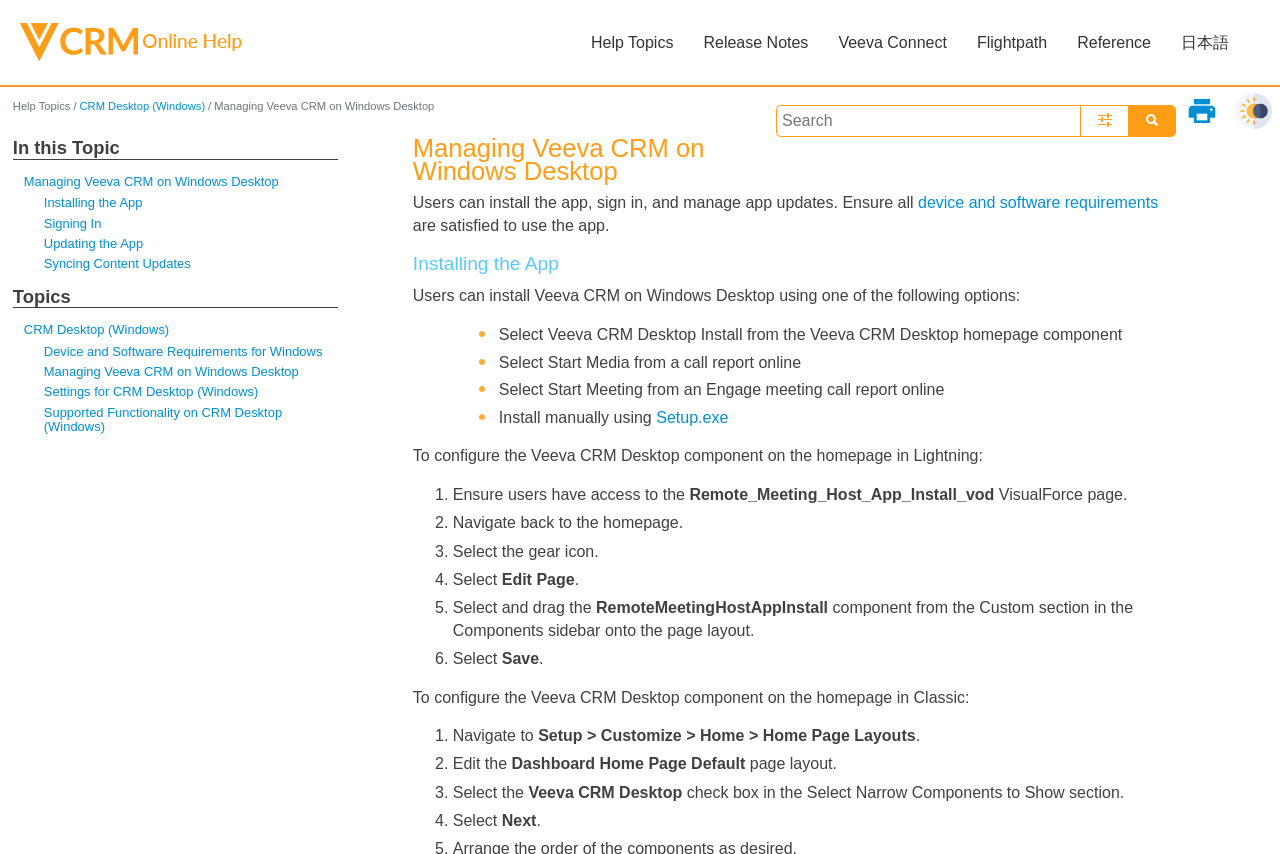Locate the bounding box coordinates of the item that should be clicked to fulfill the instruction: "Click the 'Flightpath' link".

[0.751, 0.012, 0.83, 0.088]